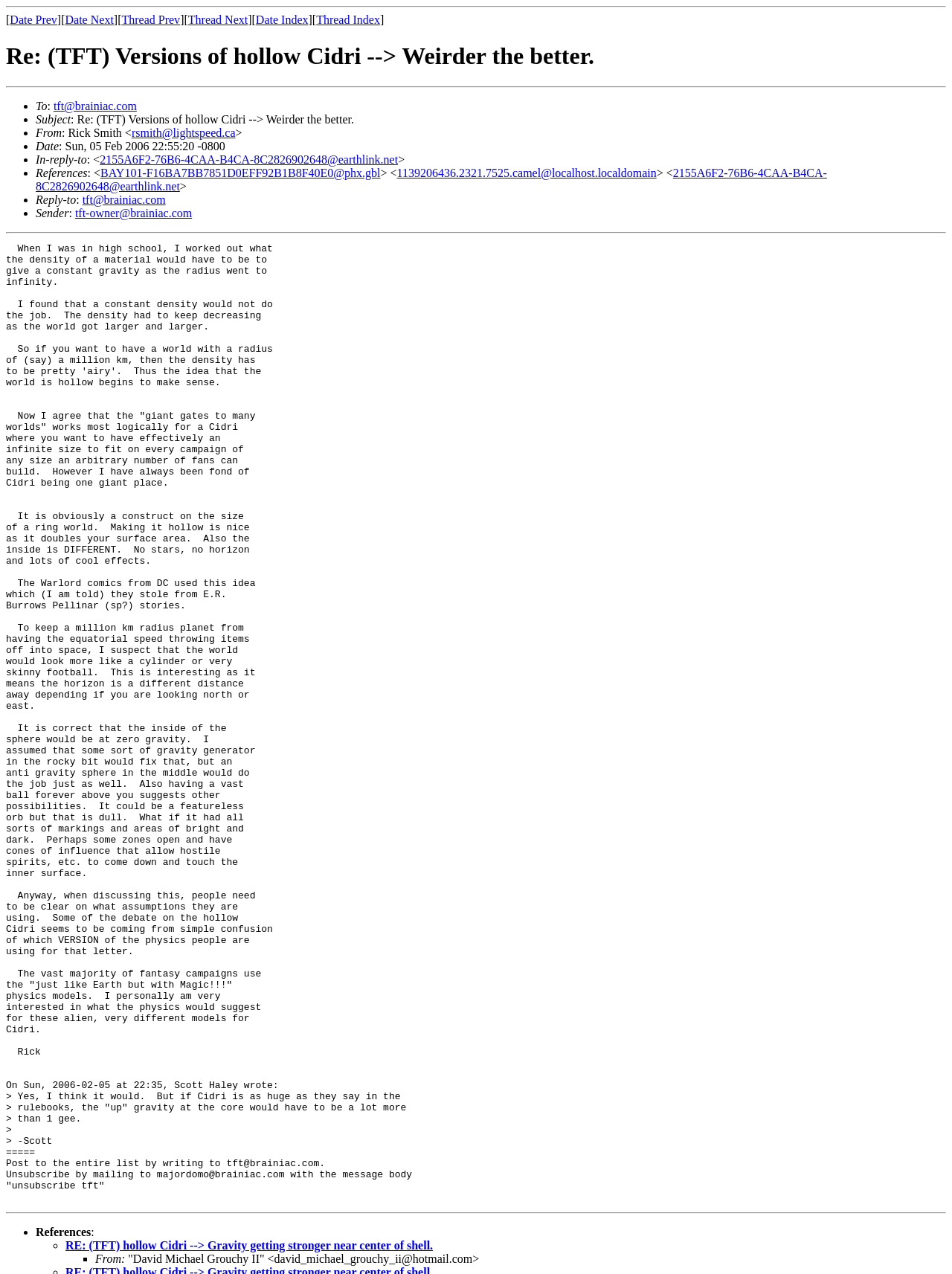Who is the sender of the email?
Using the image, provide a concise answer in one word or a short phrase.

Rick Smith